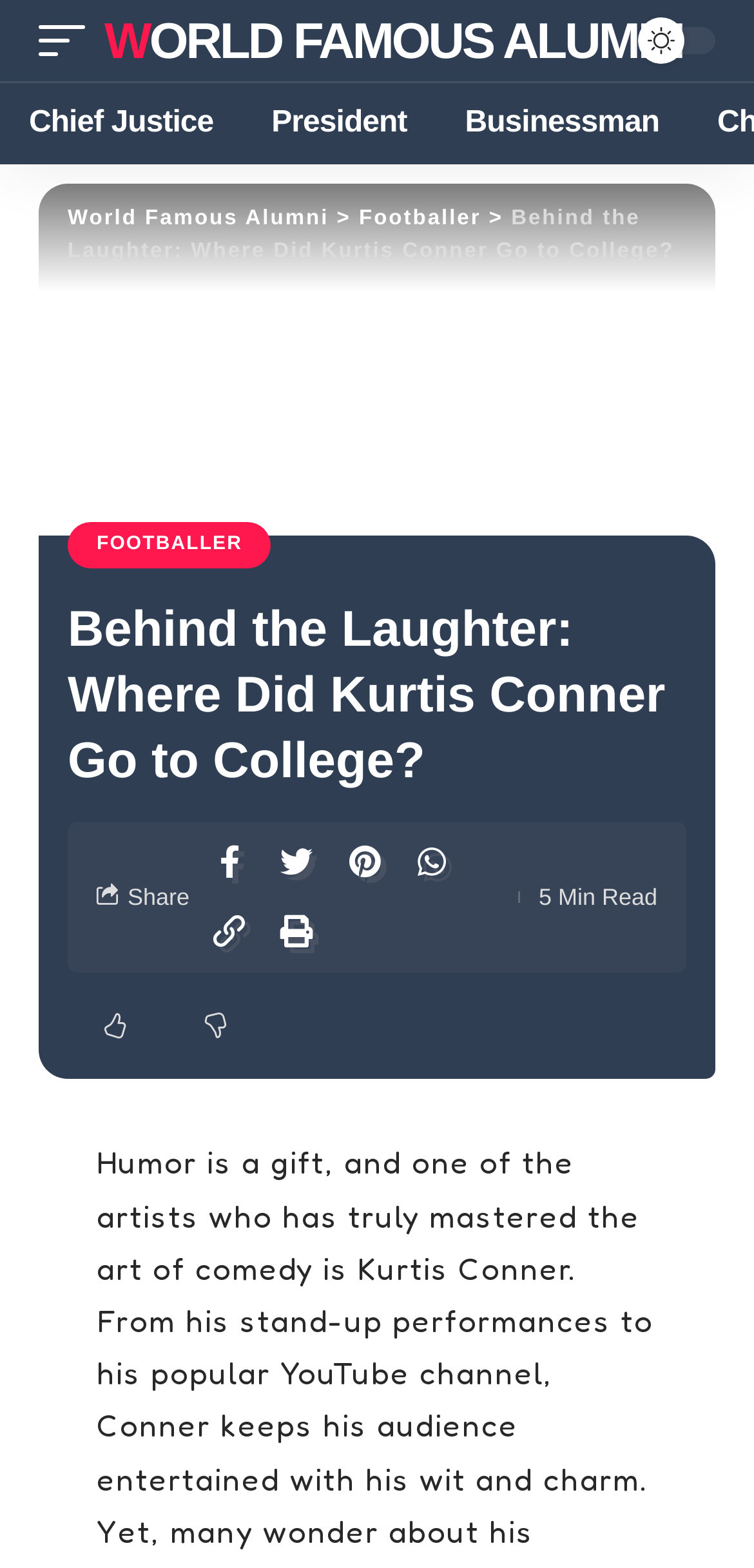Using the details in the image, give a detailed response to the question below:
What is the category of the person mentioned in the link 'FOOTBALLER'?

The webpage contains a link element with the text 'FOOTBALLER', indicating that the category of the person mentioned in this link is a footballer.